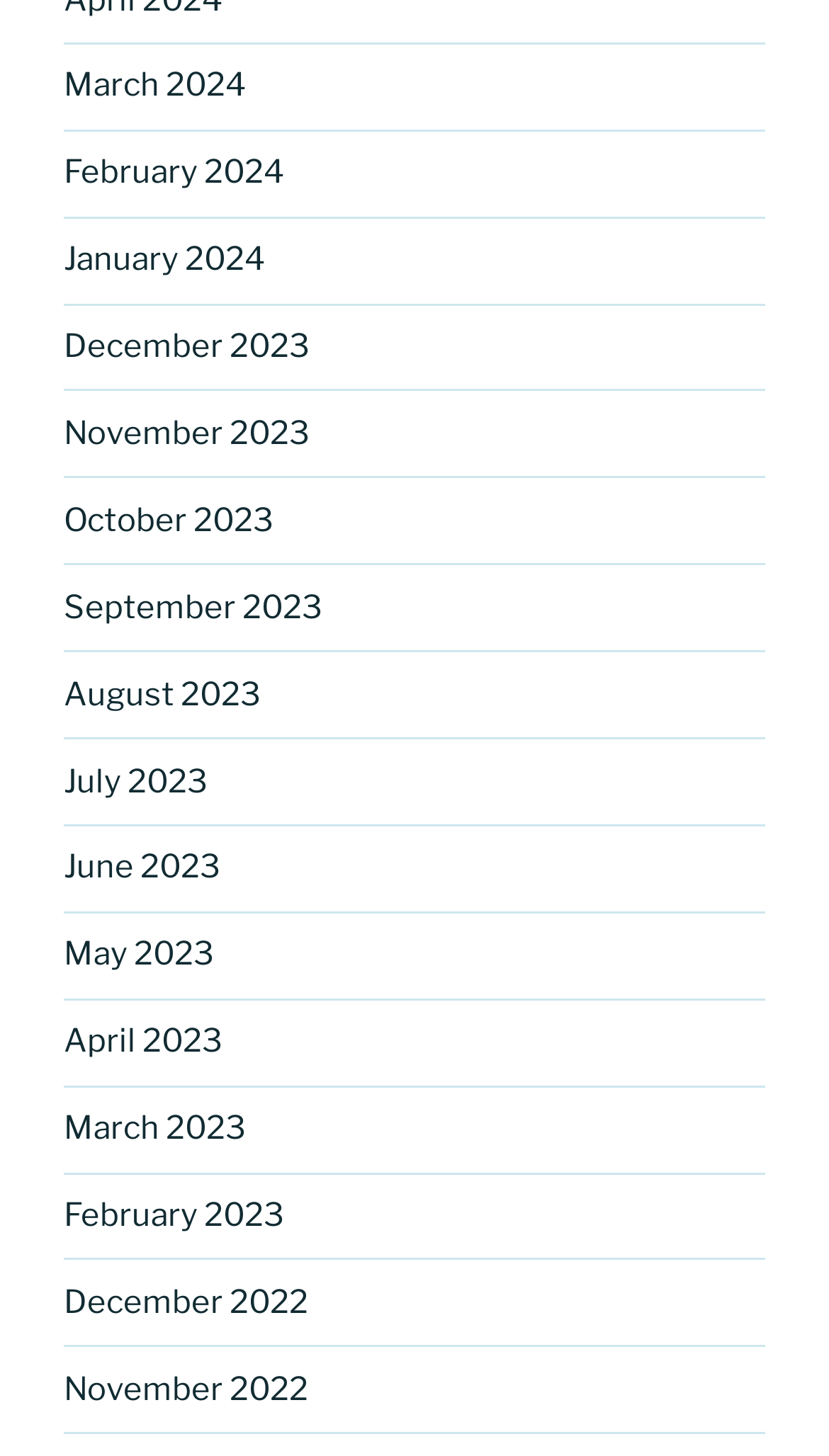How many links are there in total?
Give a detailed response to the question by analyzing the screenshot.

I can count the number of links in the list, and I find that there are 18 links in total, each representing a different month.